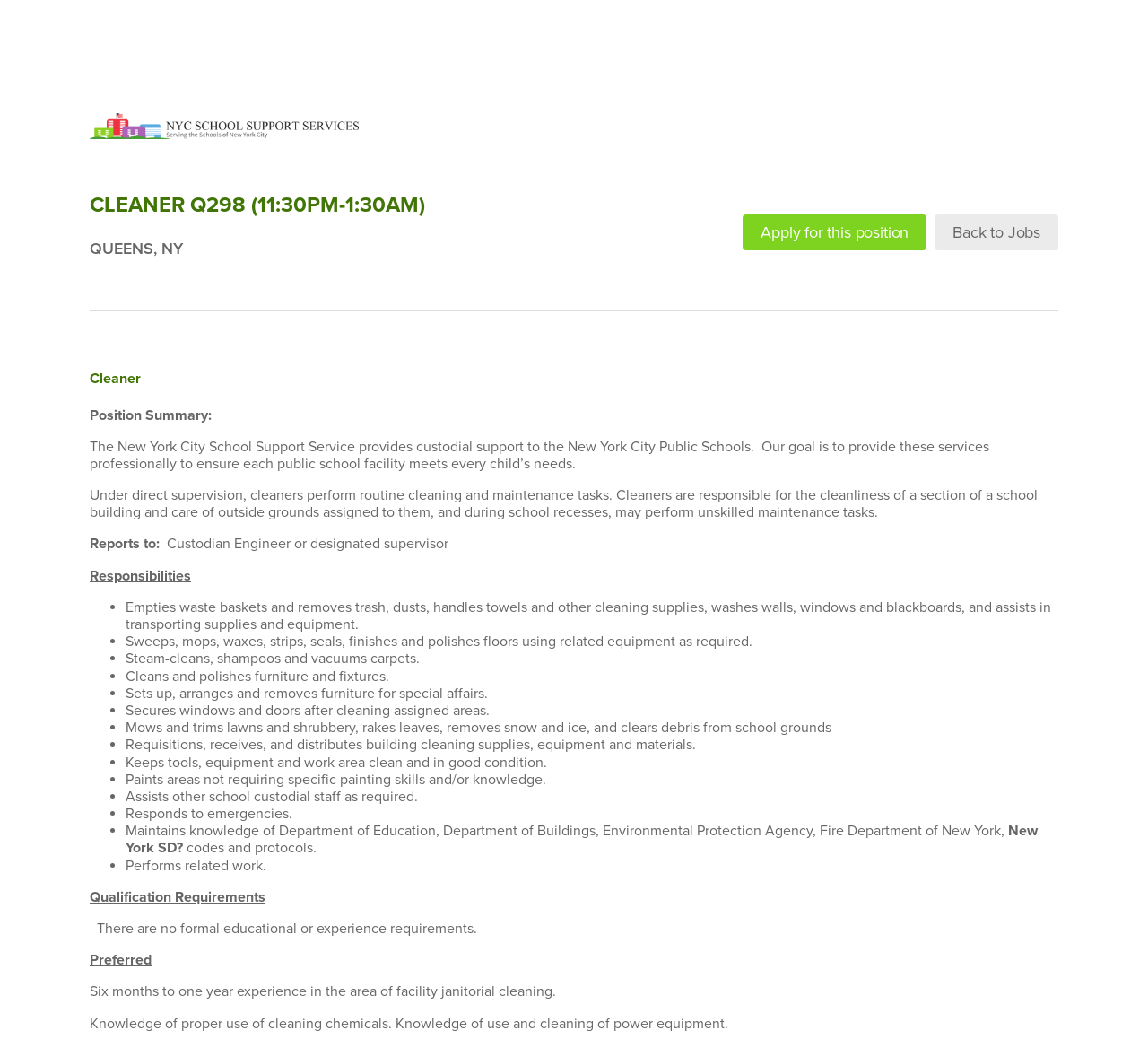Please give a succinct answer to the question in one word or phrase:
What is the location of the job?

QUEENS, NY